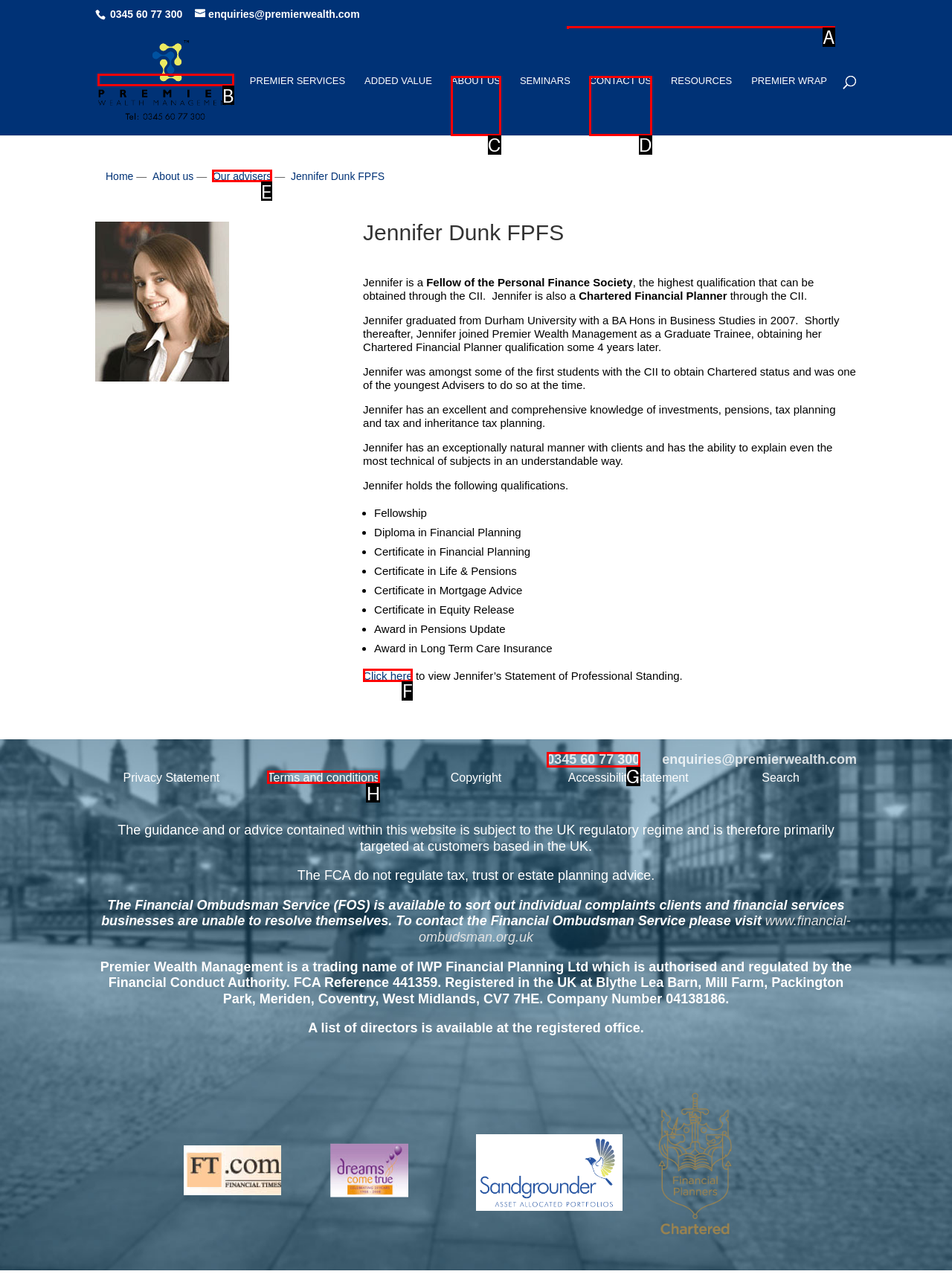Based on the description: name="s" placeholder="Search …" title="Search for:", identify the matching lettered UI element.
Answer by indicating the letter from the choices.

A